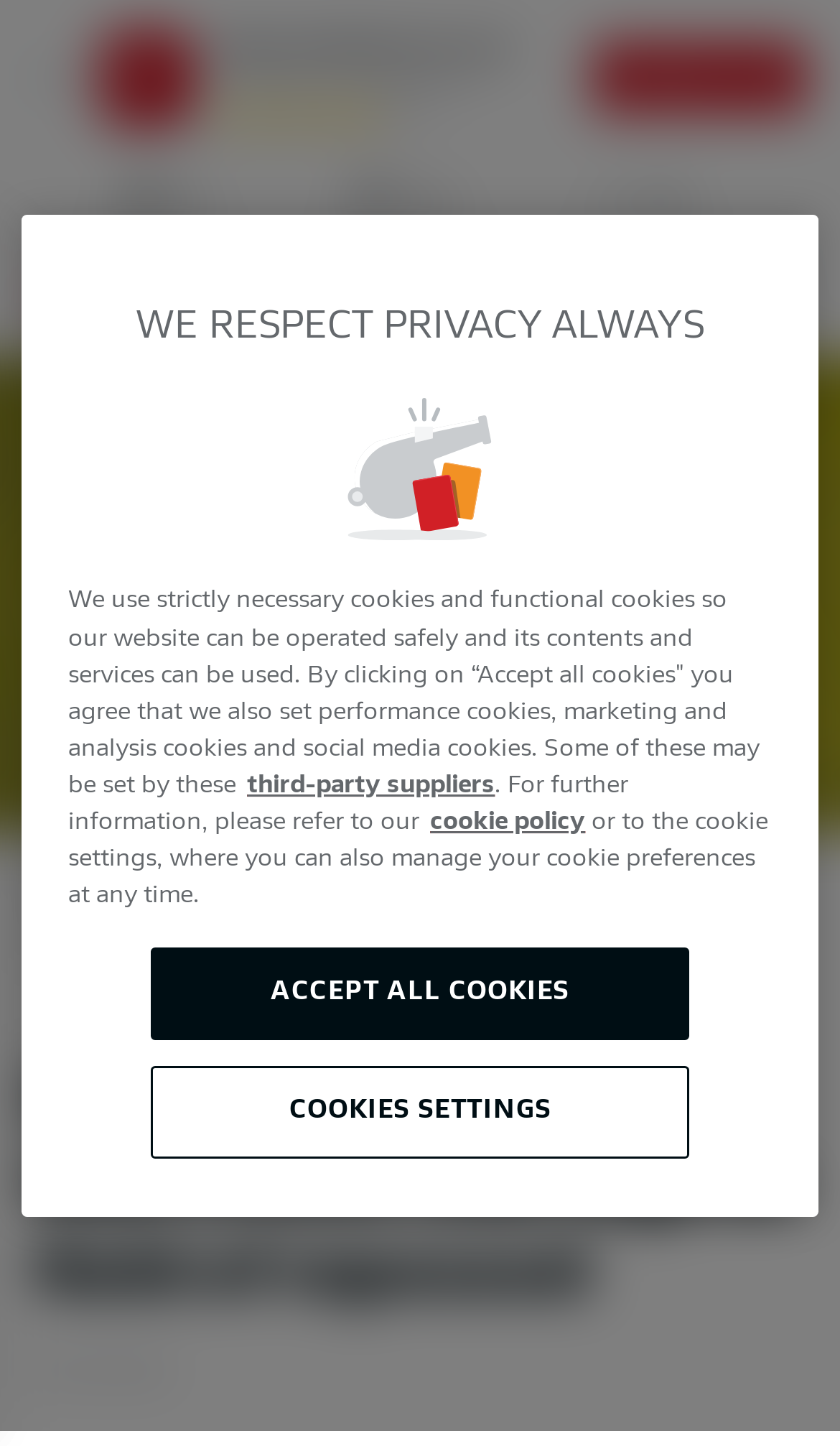What is the rating of the official Bundesliga app?
Please provide a full and detailed response to the question.

The rating of the official Bundesliga app can be found in the top section of the webpage, where it is displayed as '4.7' next to the 'DOWNLOAD' button.